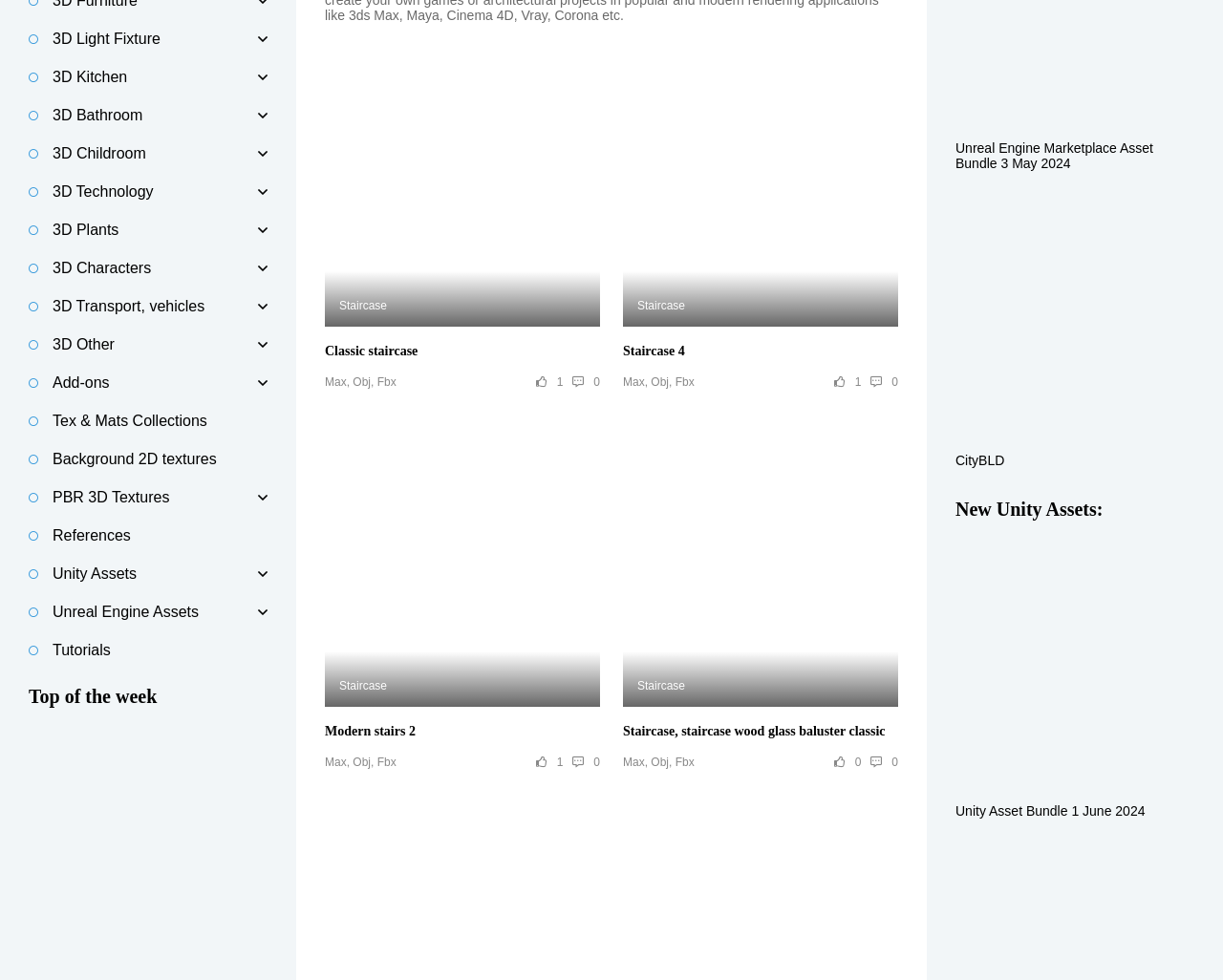Identify the bounding box for the given UI element using the description provided. Coordinates should be in the format (top-left x, top-left y, bottom-right x, bottom-right y) and must be between 0 and 1. Here is the description: Tex & Mats Collections

[0.023, 0.41, 0.219, 0.449]